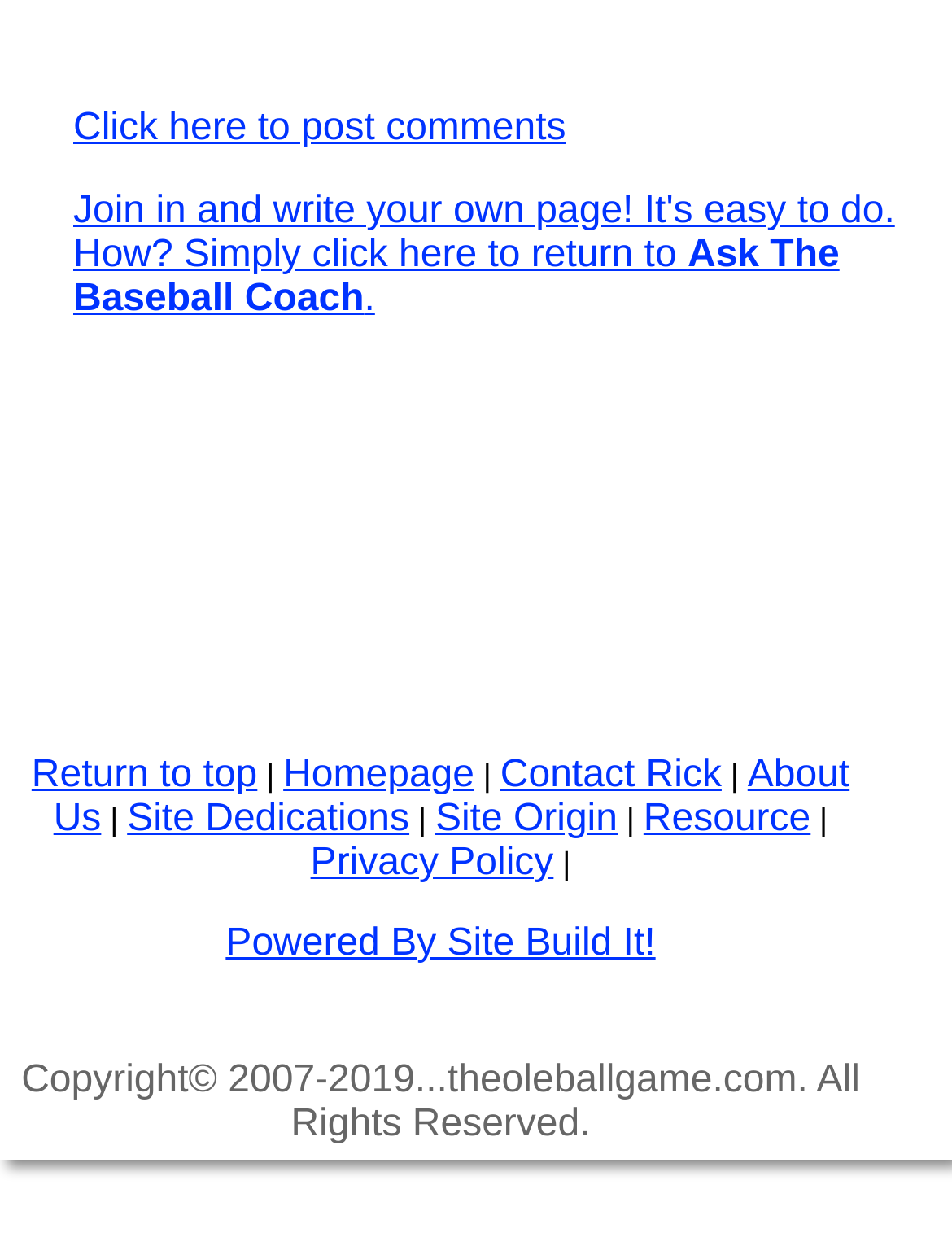Could you locate the bounding box coordinates for the section that should be clicked to accomplish this task: "Click here to post comments".

[0.077, 0.087, 0.595, 0.121]